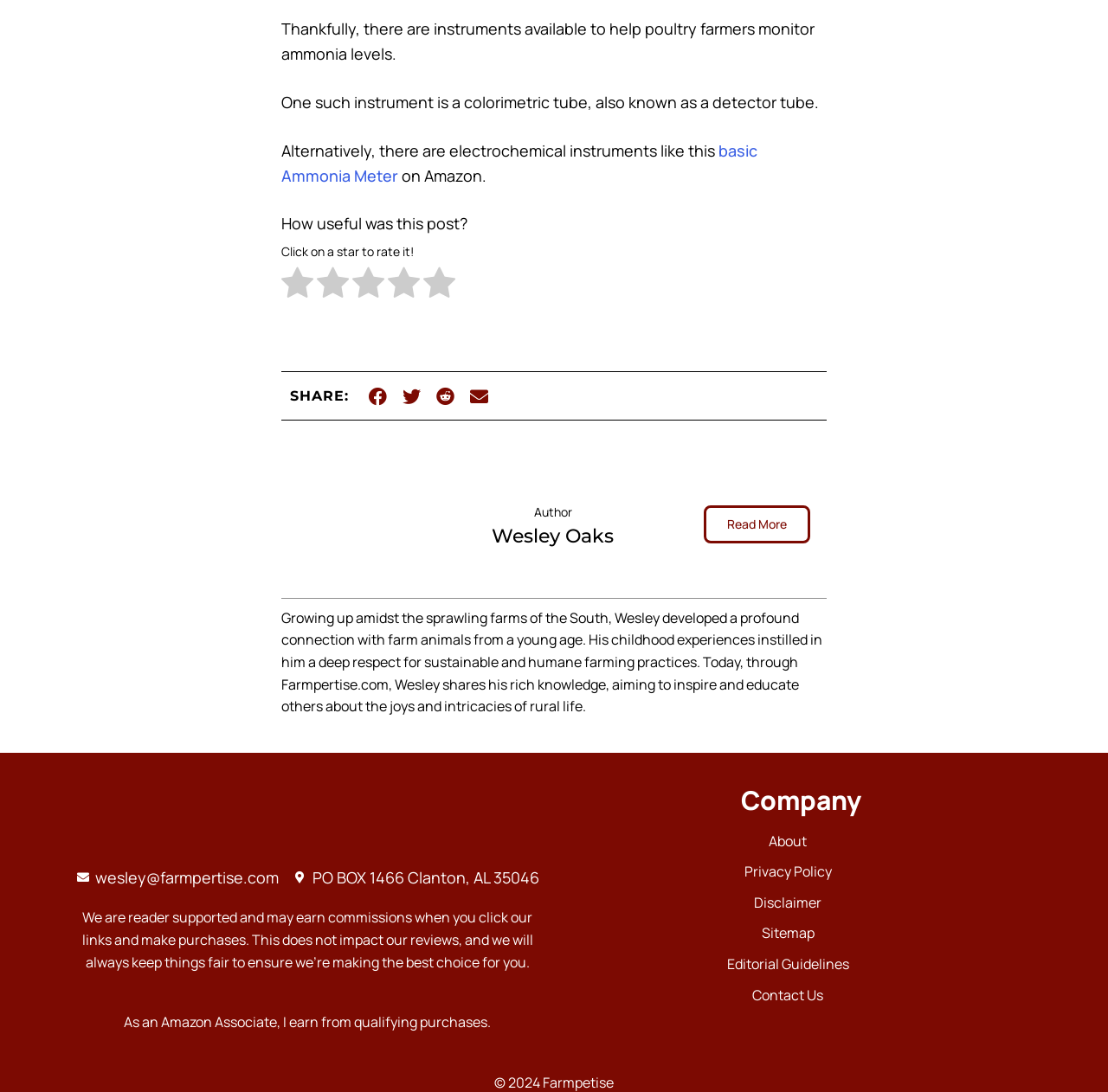Refer to the image and provide an in-depth answer to the question:
How many sharing options are available?

I counted the number of sharing buttons available, which are 'Share on facebook', 'Share on twitter', 'Share on reddit', and 'Share on email', and found that there are 4 sharing options.